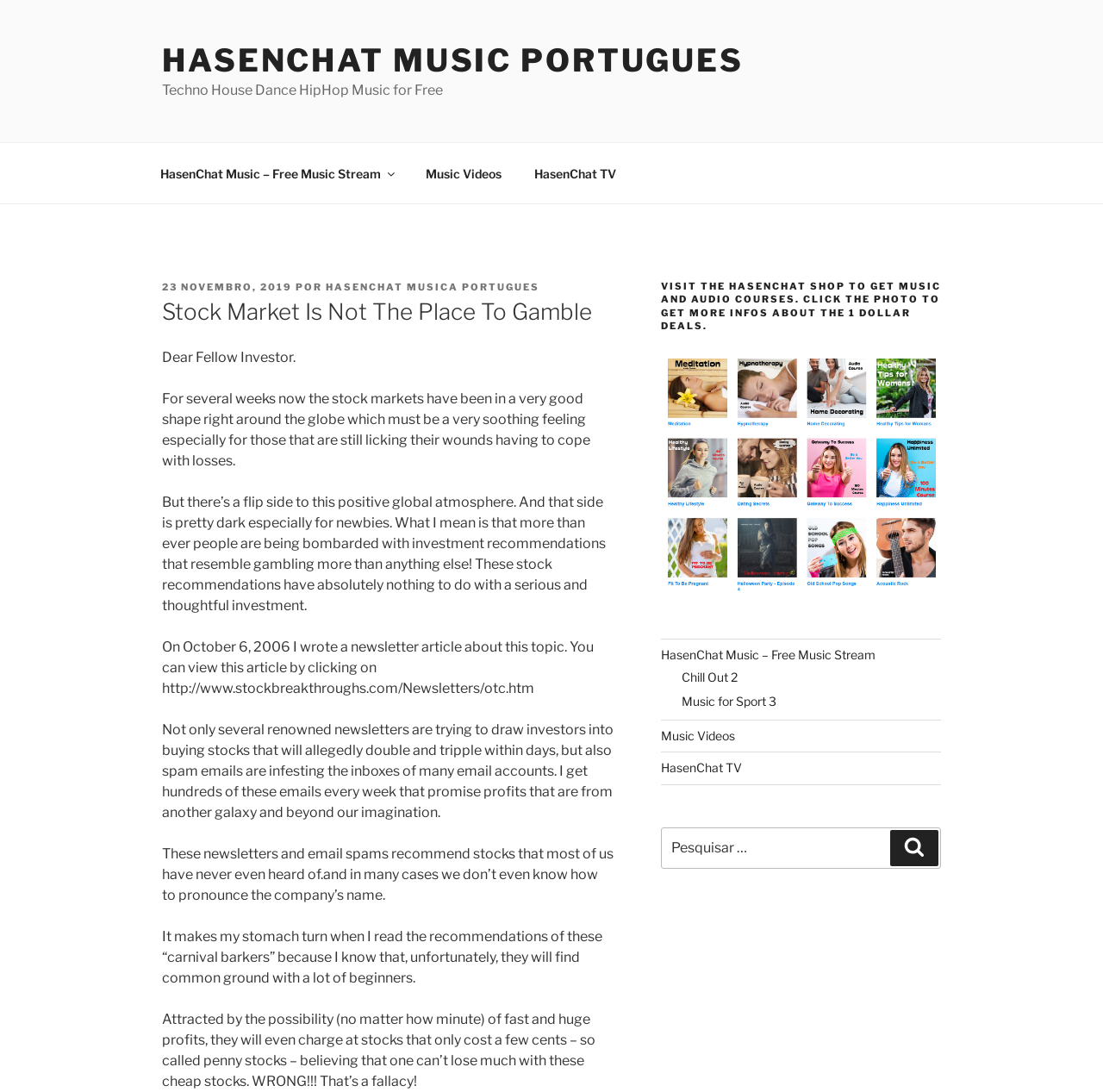Provide the bounding box coordinates for the area that should be clicked to complete the instruction: "Visit the 'HasenChat Shop' to get music and audio courses".

[0.599, 0.535, 0.853, 0.549]